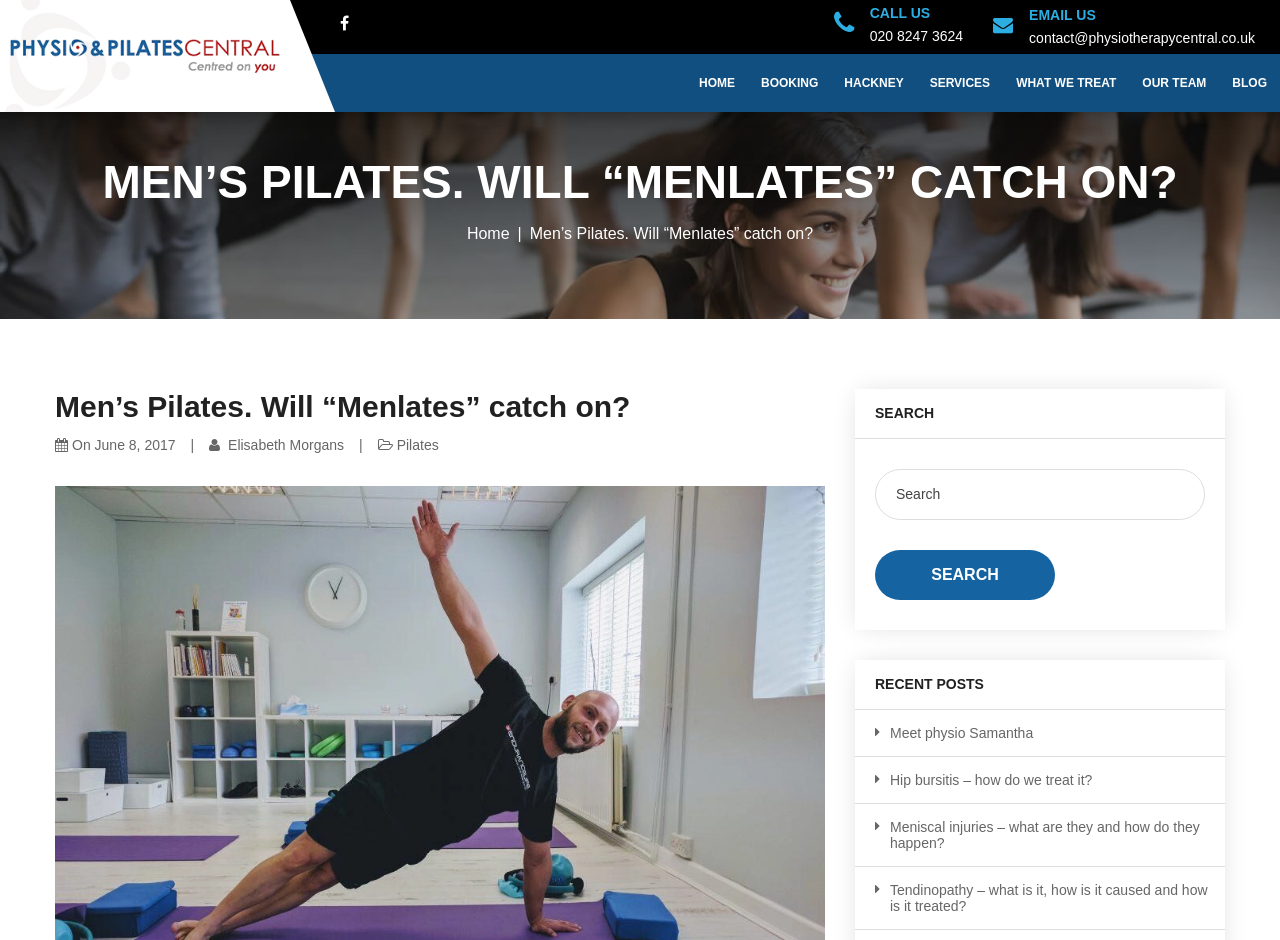How many recent posts are listed?
Use the image to give a comprehensive and detailed response to the question.

I counted the number of links under the 'RECENT POSTS' heading, and there are four links with titles of recent posts.